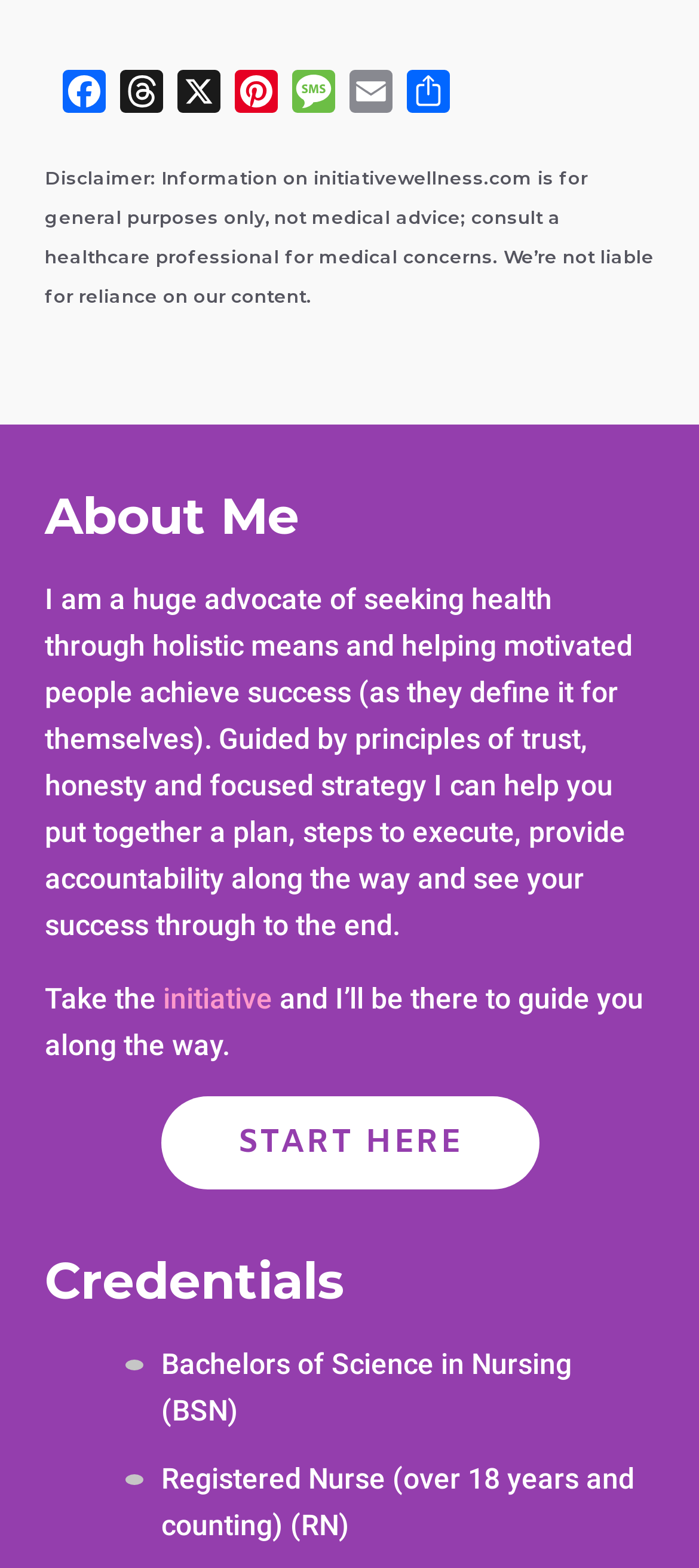Could you please study the image and provide a detailed answer to the question:
What is the author's profession?

The author's profession can be determined by looking at the 'Credentials' section, which mentions 'Registered Nurse (over 18 years and counting) (RN)' and 'Bachelors of Science in Nursing (BSN)'. This suggests that the author is a registered nurse with a degree in nursing.